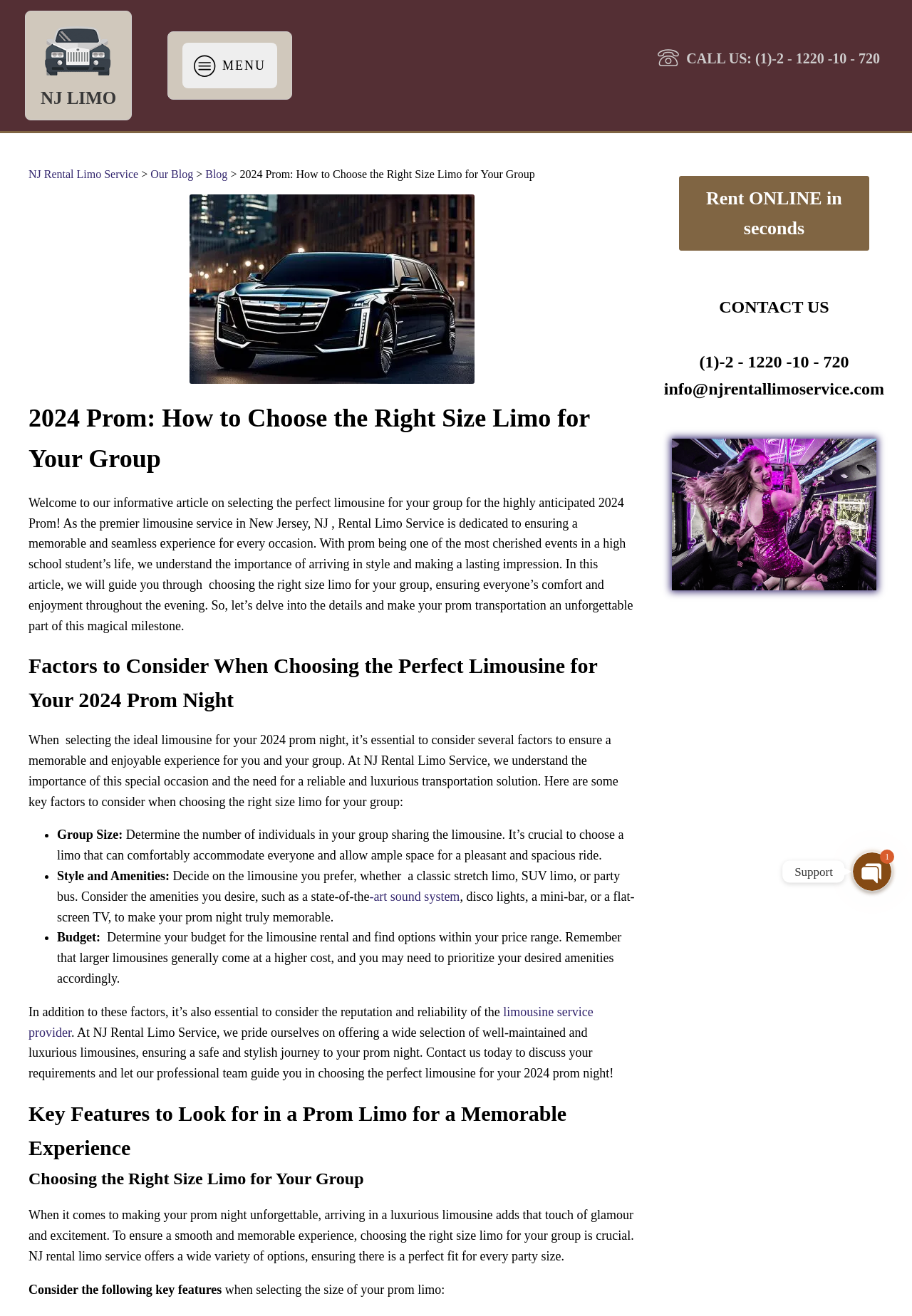Explain in detail what is displayed on the webpage.

This webpage is about choosing the right size limo for a group of friends attending prom in 2024. At the top, there is a logo "Limo22" with a link to "Limo22 NJ LIMO" and a menu icon on the right. Below the logo, there is a phone number "CALL US: (1)-2 - 1220 -10 - 720" with a phone icon. 

On the left side, there is a navigation menu with links to "NJ Rental Limo Service", "Our Blog", and "Blog". Below the navigation menu, there is a heading "2024 Prom: How to Choose the Right Size Limo for Your Group" with an image related to prom. 

The main content of the webpage is divided into sections. The first section welcomes readers to the article and explains the importance of choosing the right limo for prom. The second section is about factors to consider when choosing a limo, including group size, style and amenities, and budget. 

The webpage then lists key features to look for in a prom limo, including the reputation and reliability of the limousine service provider. There is a call-to-action to contact NJ Rental Limo Service to discuss requirements and choose the perfect limo for prom night.

On the right side, there is a section with links to rent online, contact information, and social media links. At the bottom, there is a section with links to WhatsApp Chat, Phone, SMS, and Email, as well as an image and a "Support" text.